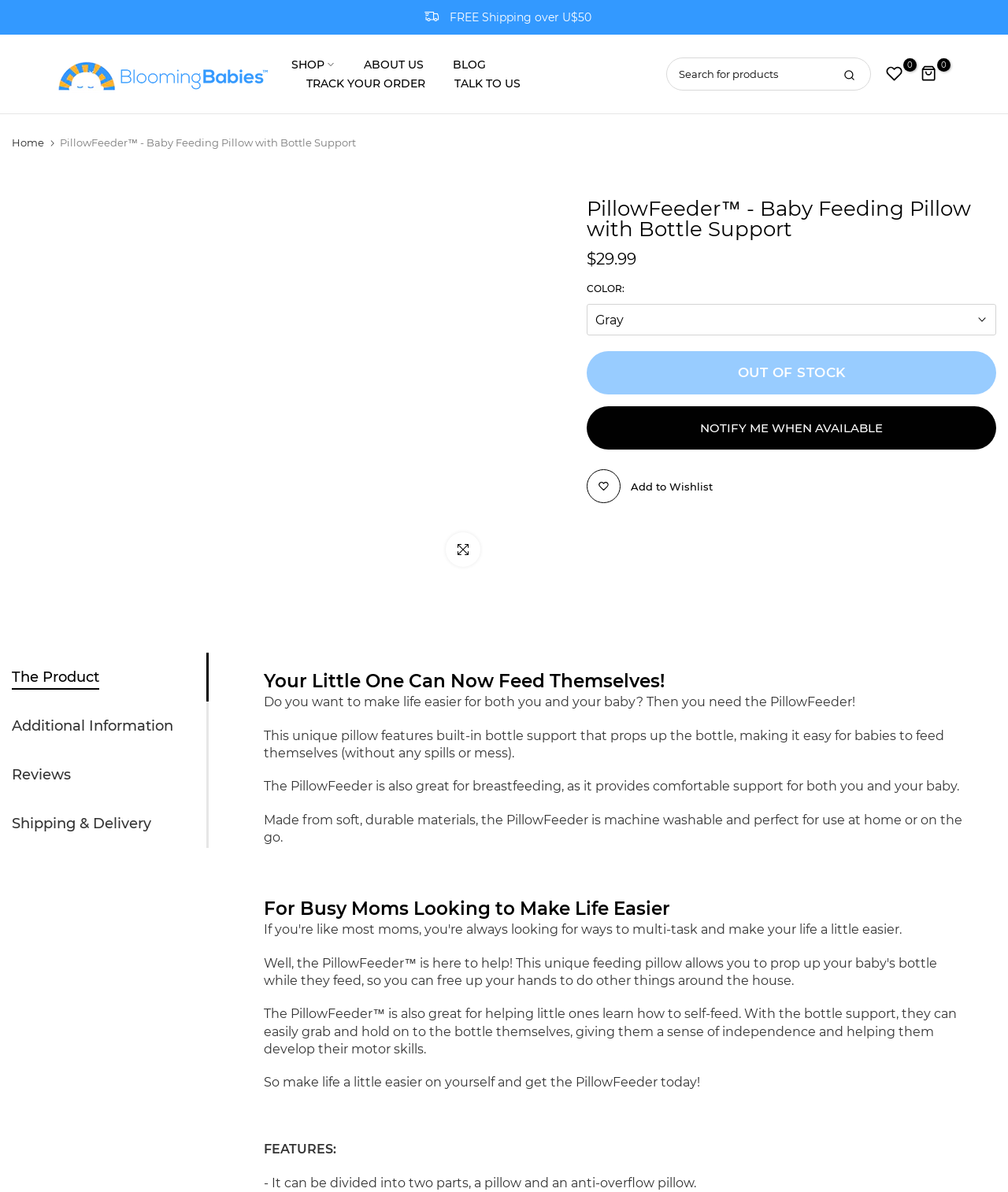Summarize the webpage with intricate details.

This webpage is about the PillowFeeder, a baby feeding pillow with bottle support. At the top, there is a navigation menu with links to "SHOP", "ABOUT US", "BLOG", "TRACK YOUR ORDER", and "TALK TO US". Below the navigation menu, there is a search bar with a textbox and a search button. 

On the left side, there is a menu with links to "Home" and a shopping cart icon with the number "0" displayed twice. 

The main content of the webpage is about the PillowFeeder product. There is a large heading that reads "PillowFeeder™ - Baby Feeding Pillow with Bottle Support" and a button to enlarge the product image. Below the heading, there is a price tag of "$29.99" and a section to select the product color, with a "Gray" option available. 

There are four buttons below the color selection section: "OUT OF STOCK", "NOTIFY ME WHEN AVAILABLE", "Add to Wishlist", and a disabled "OUT OF STOCK" button. 

The product description is divided into sections, including "The Product", "Additional Information", "Reviews", and "Shipping & Delivery". The description explains the benefits of the PillowFeeder, such as making it easy for babies to feed themselves, providing comfortable support for breastfeeding, and being machine washable. 

There is also a section titled "For Busy Moms Looking to Make Life Easier" that highlights the product's features, including its ability to help little ones learn how to self-feed and develop their motor skills. The webpage ends with a list of features, including the product's ability to be divided into two parts.